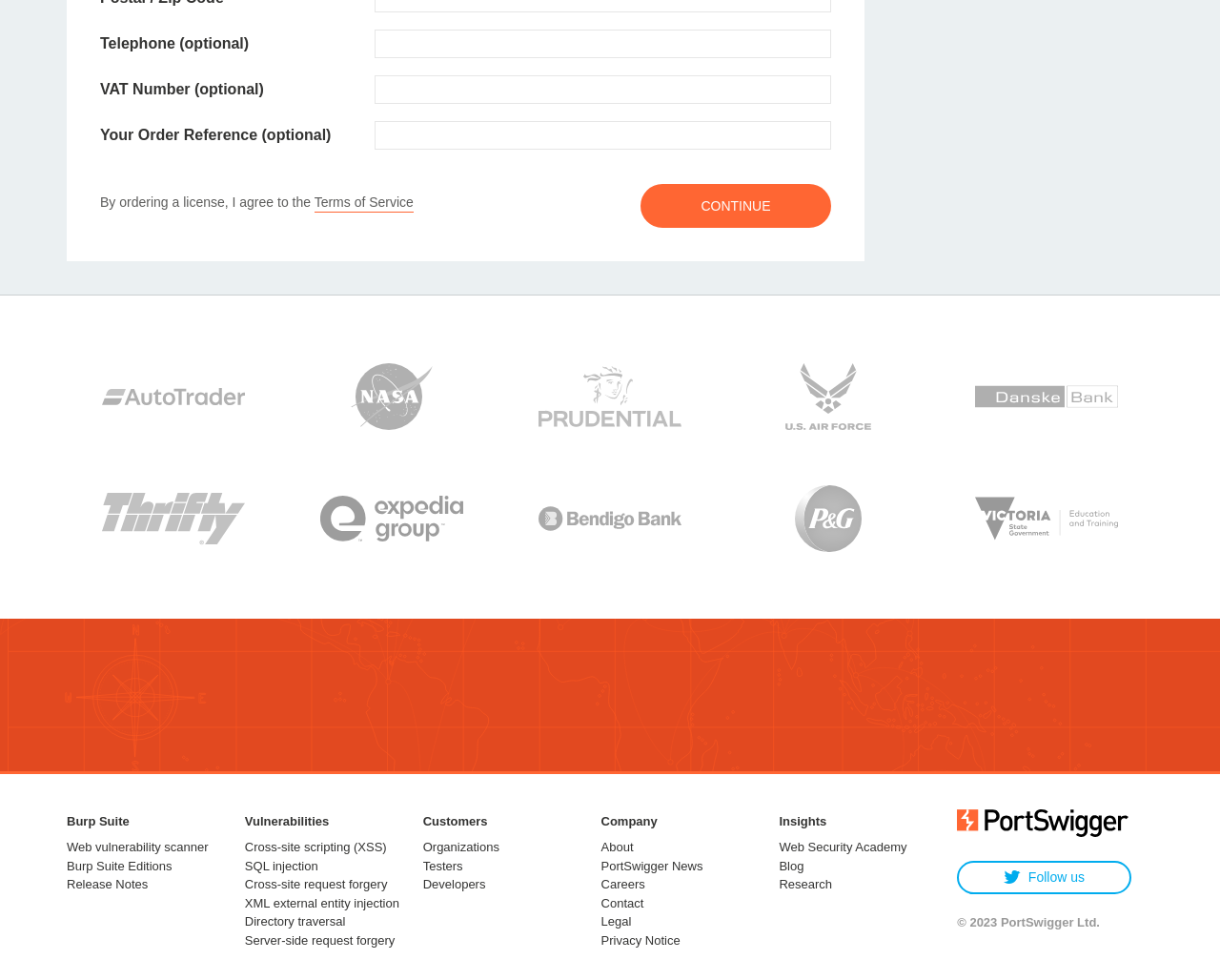Please locate the bounding box coordinates of the element that should be clicked to complete the given instruction: "Read Terms of Service".

[0.258, 0.198, 0.339, 0.217]